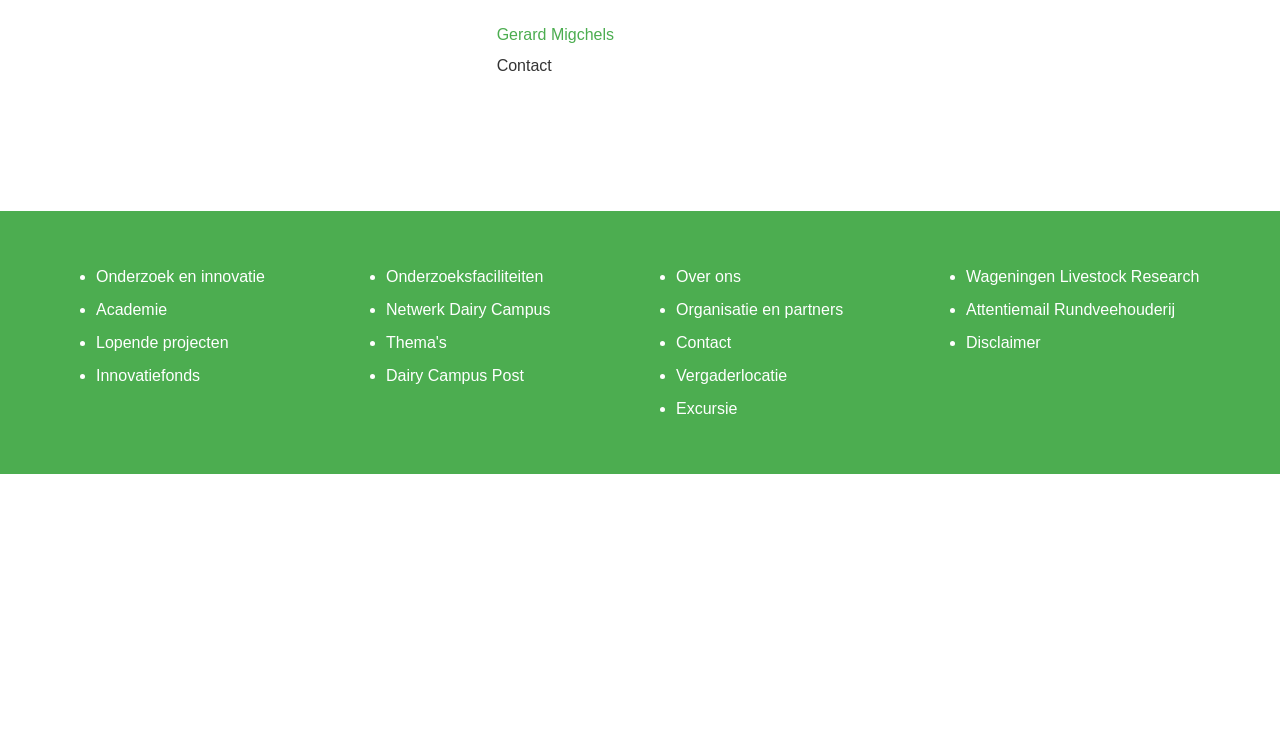Identify the bounding box coordinates of the clickable region to carry out the given instruction: "Click on Onderzoek en innovatie".

[0.075, 0.359, 0.207, 0.382]